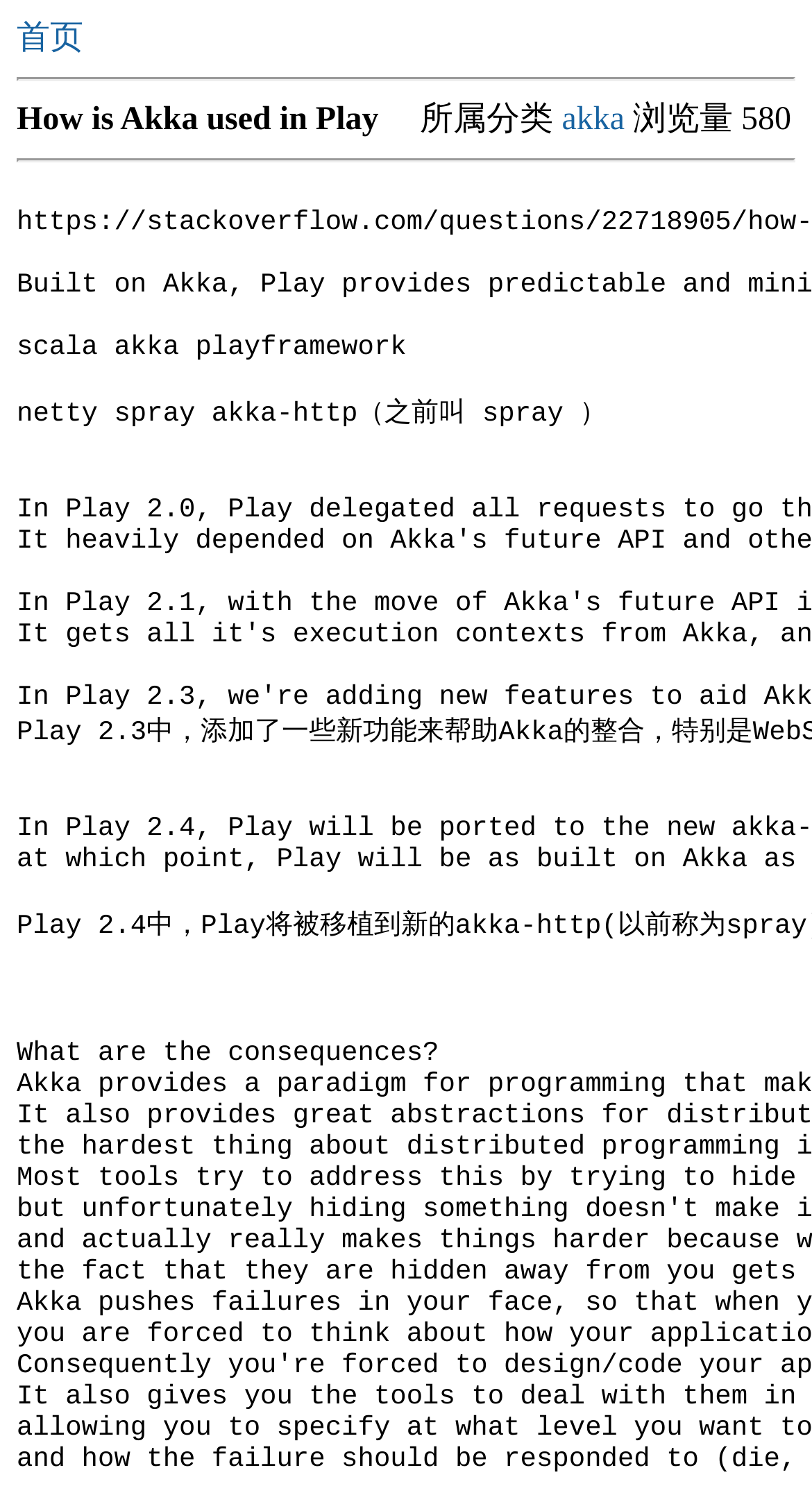Provide a one-word or brief phrase answer to the question:
What is the first link on the page?

首页